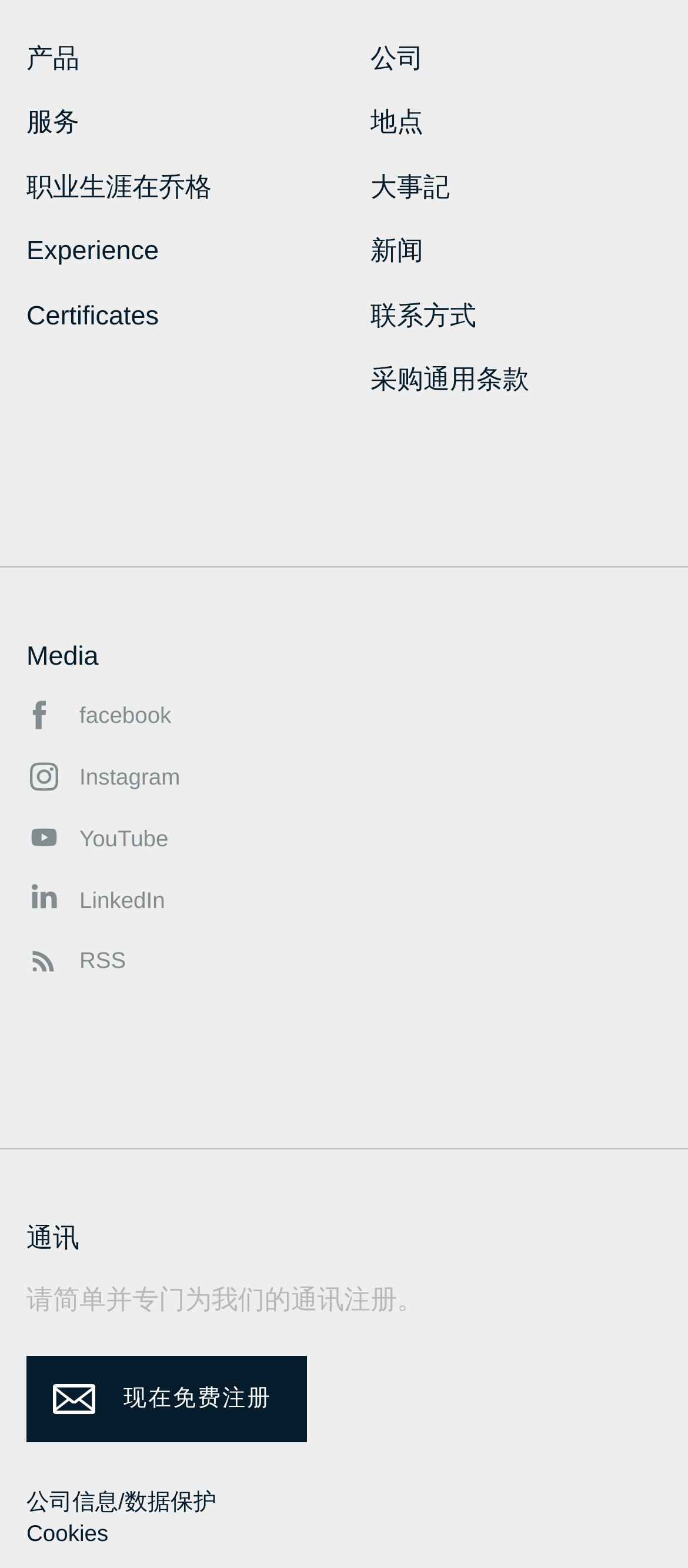Please indicate the bounding box coordinates for the clickable area to complete the following task: "Click the October 8, 2021 link". The coordinates should be specified as four float numbers between 0 and 1, i.e., [left, top, right, bottom].

None